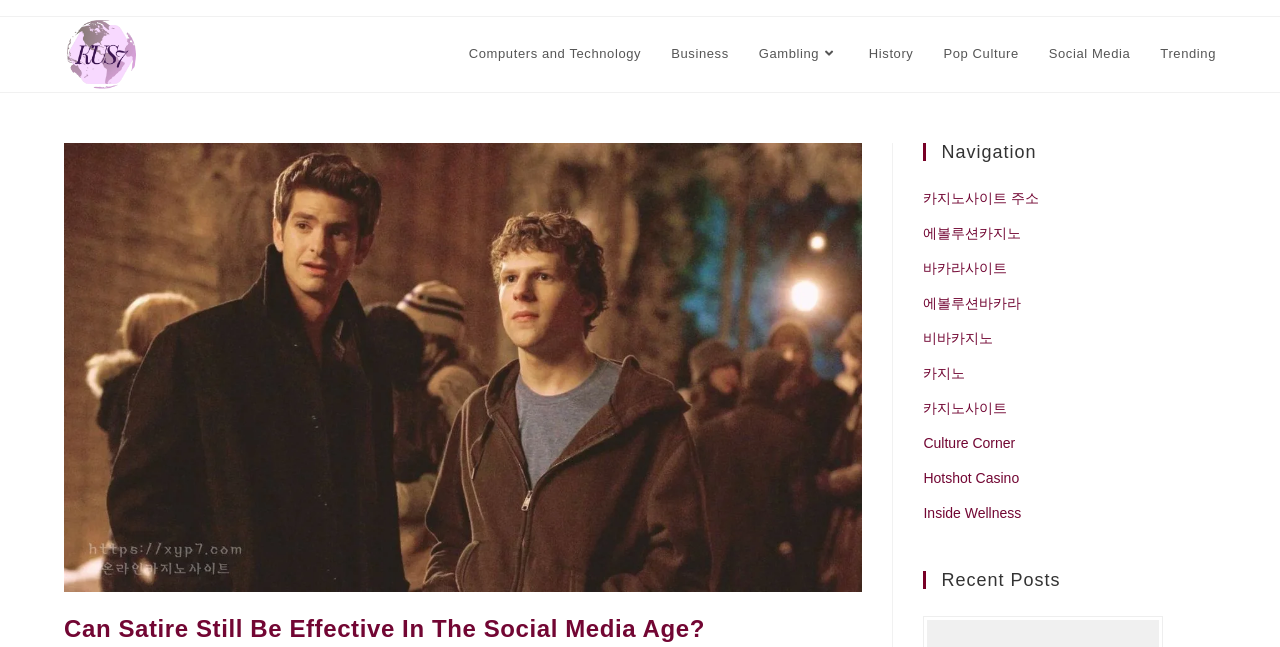What type of content does this website provide?
Please respond to the question with as much detail as possible.

Based on the webpage's meta description and the content of the webpage, it appears that this website provides satire news and trending articles, which is a type of content that uses irony, sarcasm, and ridicule to comment on current events and societal issues.